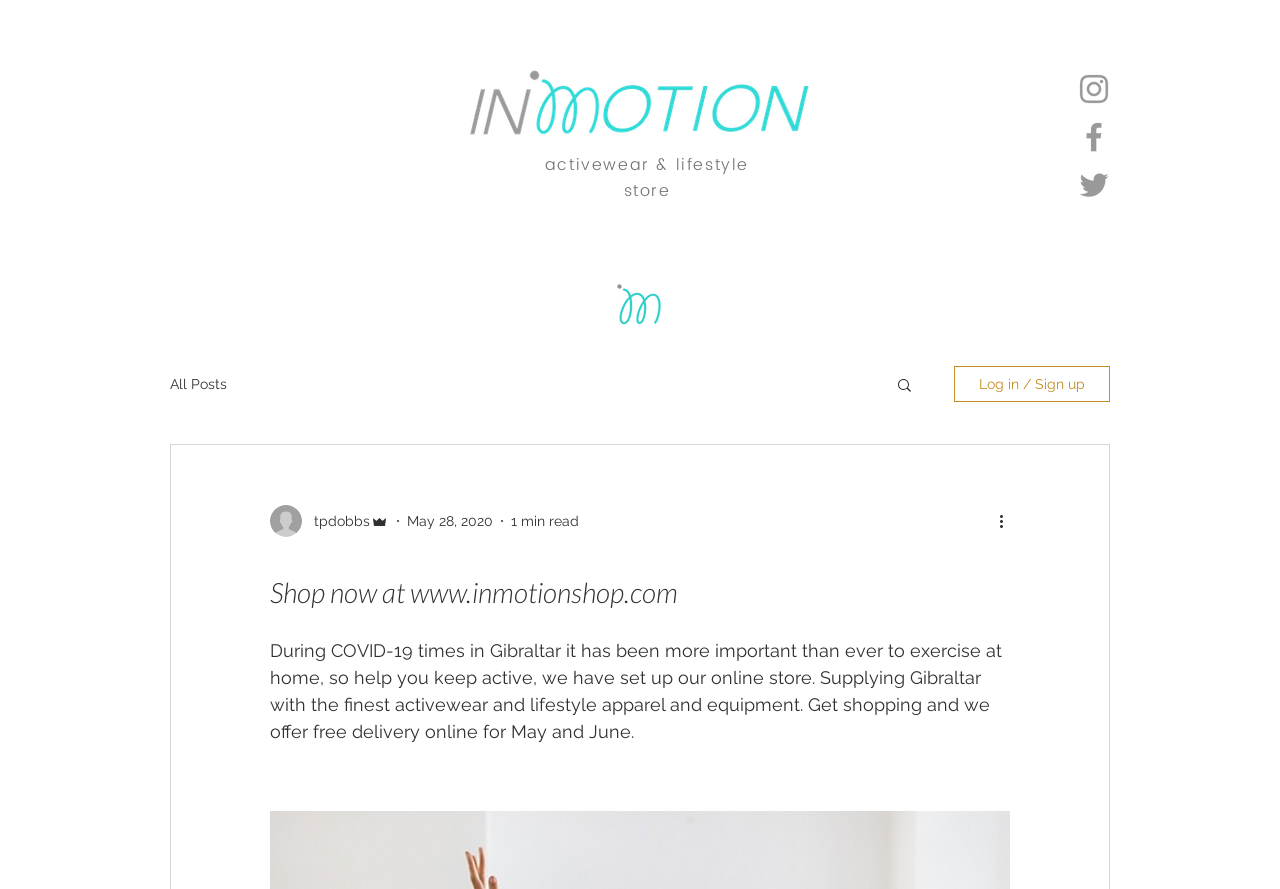Give a concise answer using only one word or phrase for this question:
What is the blog section?

All Posts